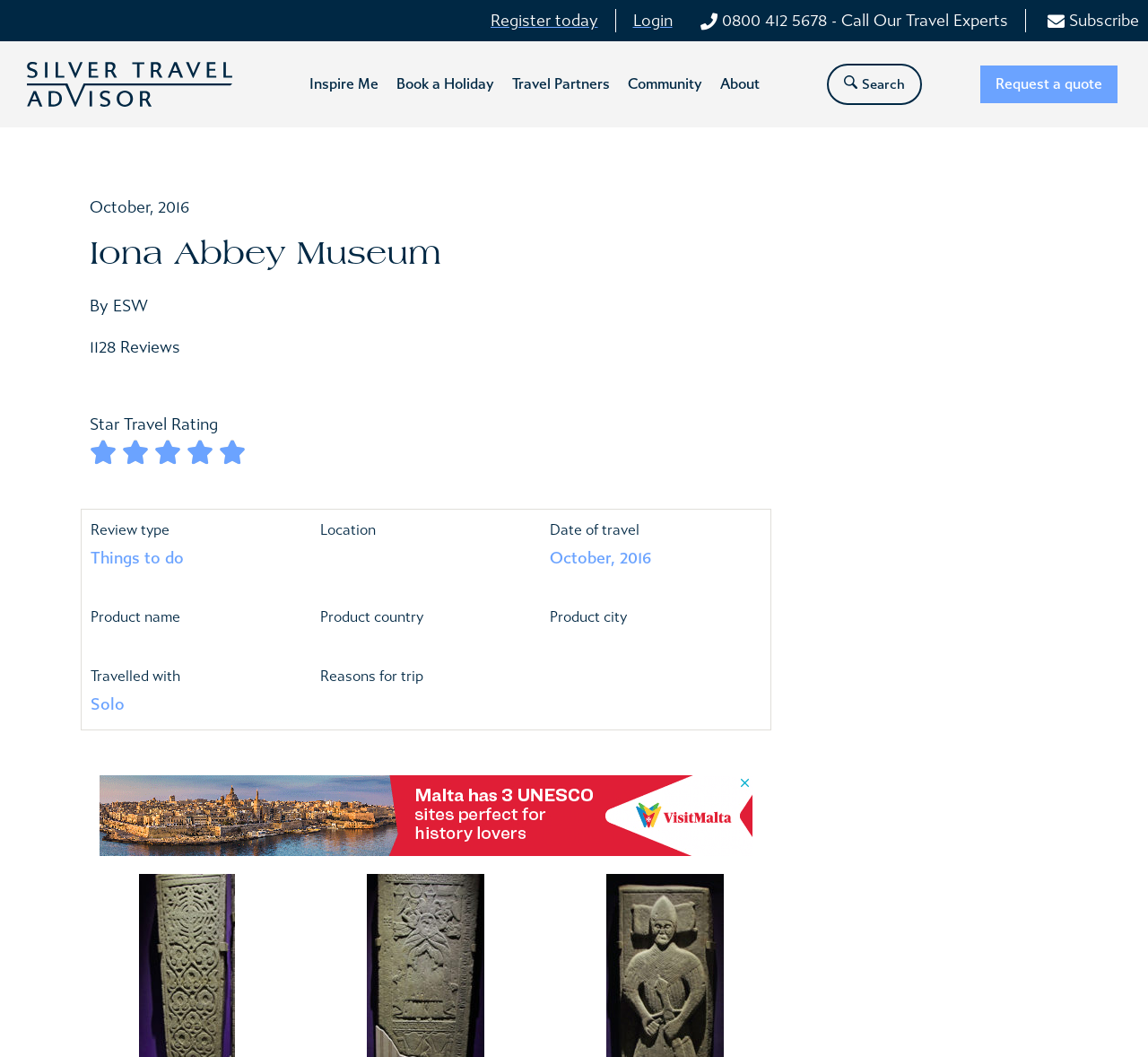Return the bounding box coordinates of the UI element that corresponds to this description: "Book a Holiday". The coordinates must be given as four float numbers in the range of 0 and 1, [left, top, right, bottom].

[0.345, 0.07, 0.43, 0.089]